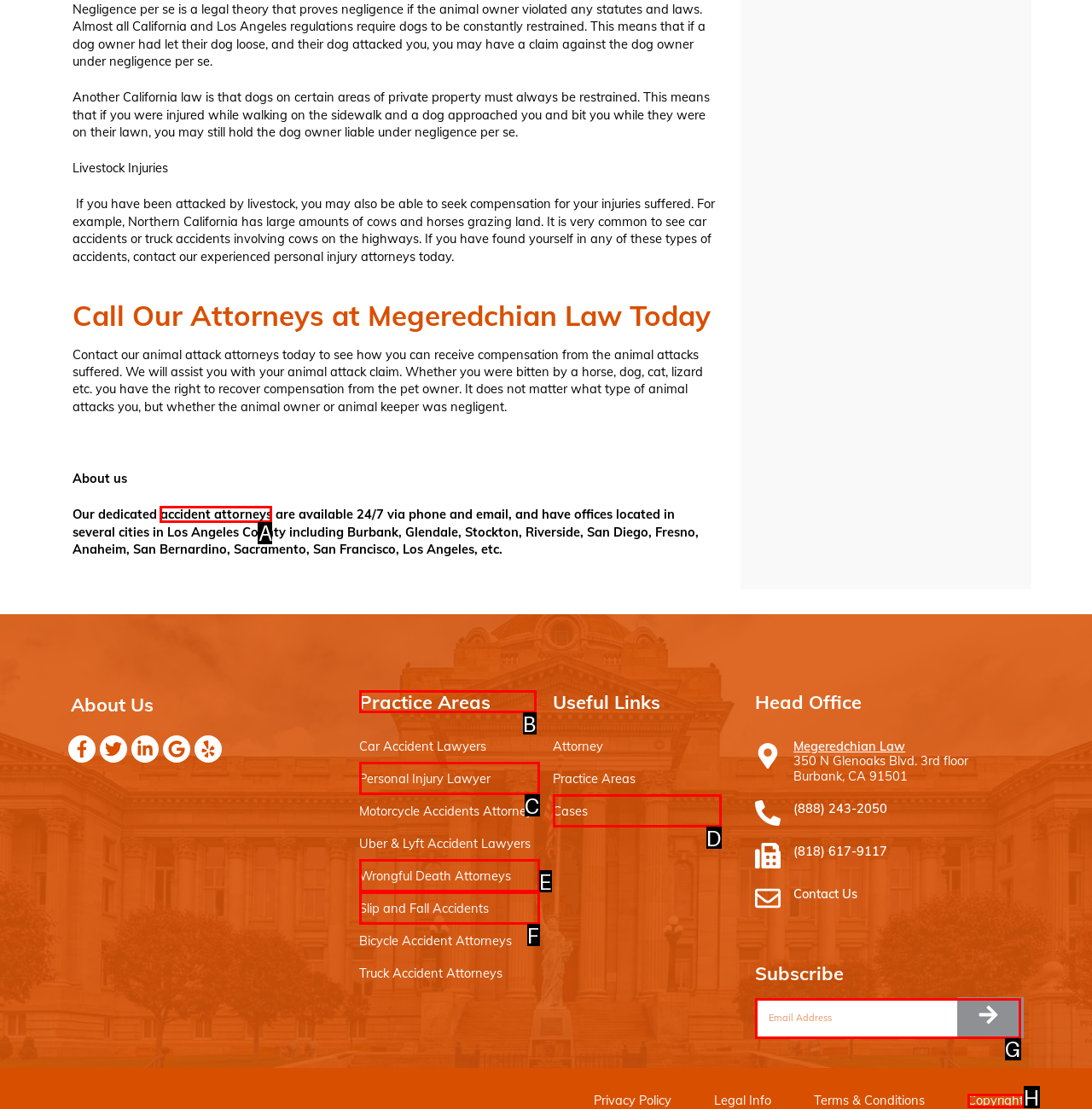From the given options, indicate the letter that corresponds to the action needed to complete this task: View the 'Practice Areas'. Respond with only the letter.

B